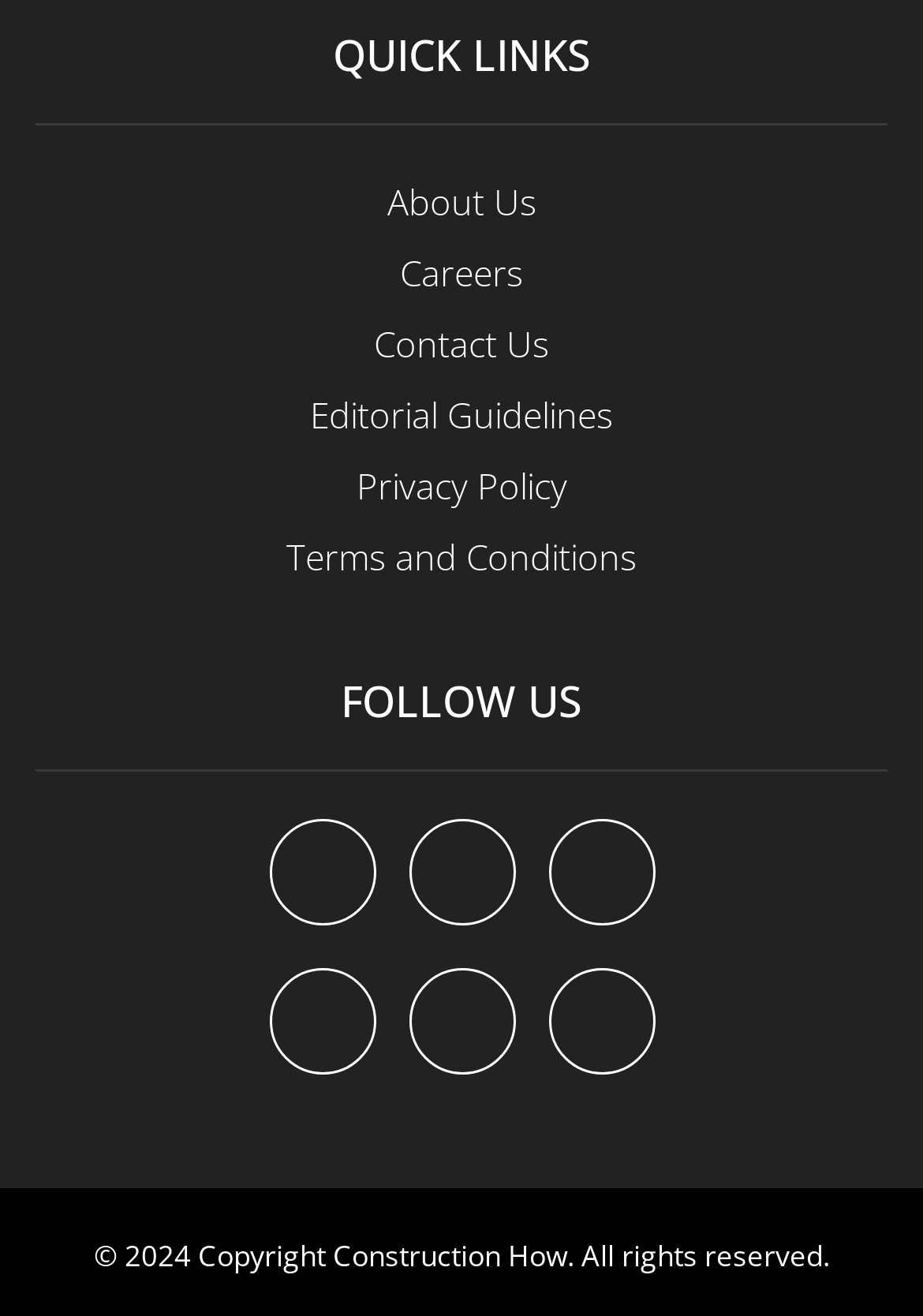Identify the bounding box coordinates for the UI element that matches this description: "title="facebook"".

[0.291, 0.623, 0.406, 0.704]